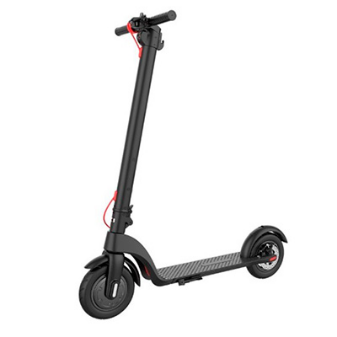Provide a thorough and detailed response to the question by examining the image: 
How much does the scooter weigh?

According to the caption, the scooter 'weighing just over 12 kg' is easy to carry and transport, which implies that its weight is approximately 12 kilograms.